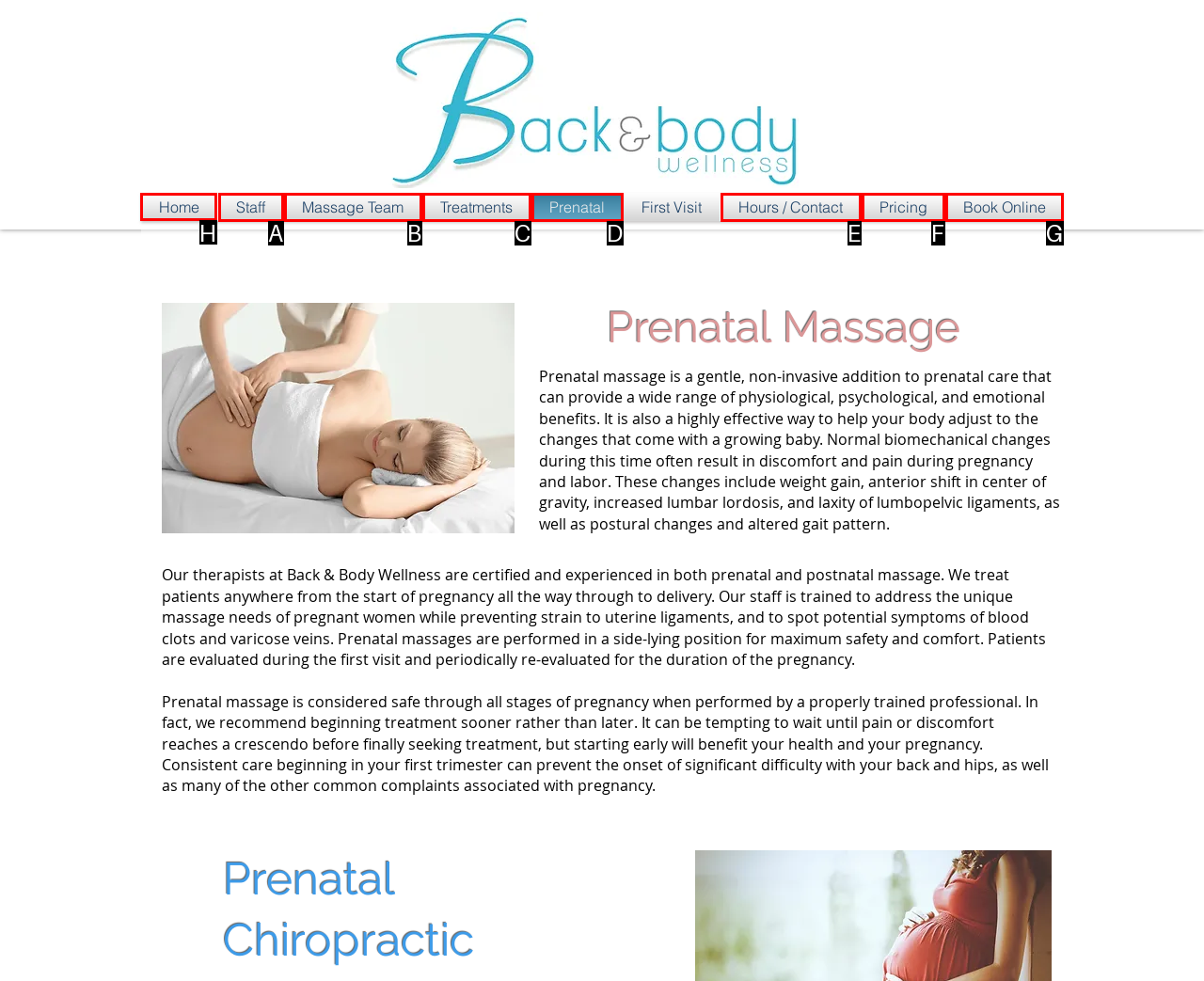Select the appropriate HTML element to click for the following task: Click the 'Home' link
Answer with the letter of the selected option from the given choices directly.

H